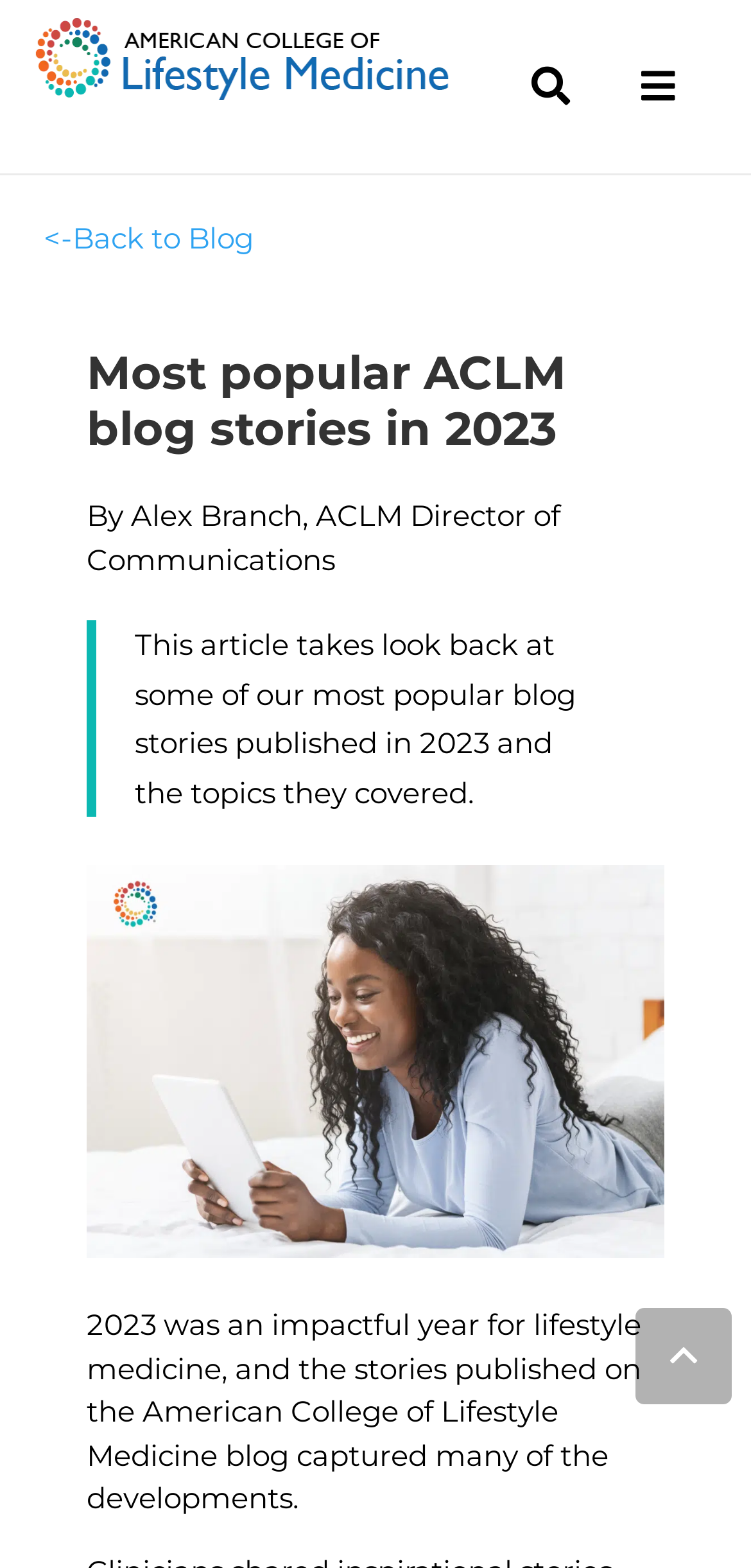Extract the primary header of the webpage and generate its text.

Most popular ACLM blog stories in 2023 